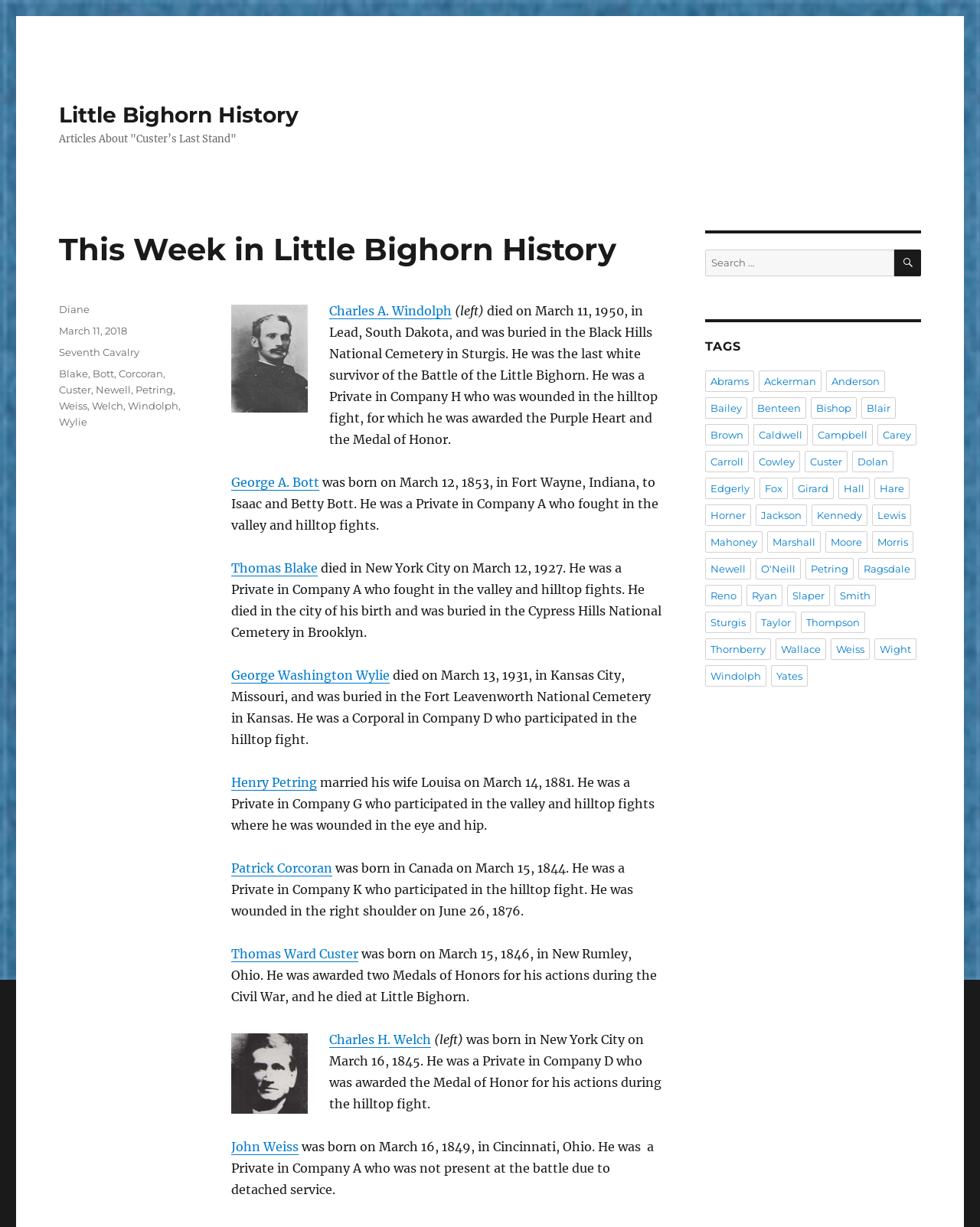Determine the bounding box coordinates for the element that should be clicked to follow this instruction: "Explore the 'TAGS' section". The coordinates should be given as four float numbers between 0 and 1, in the format [left, top, right, bottom].

[0.72, 0.276, 0.94, 0.289]